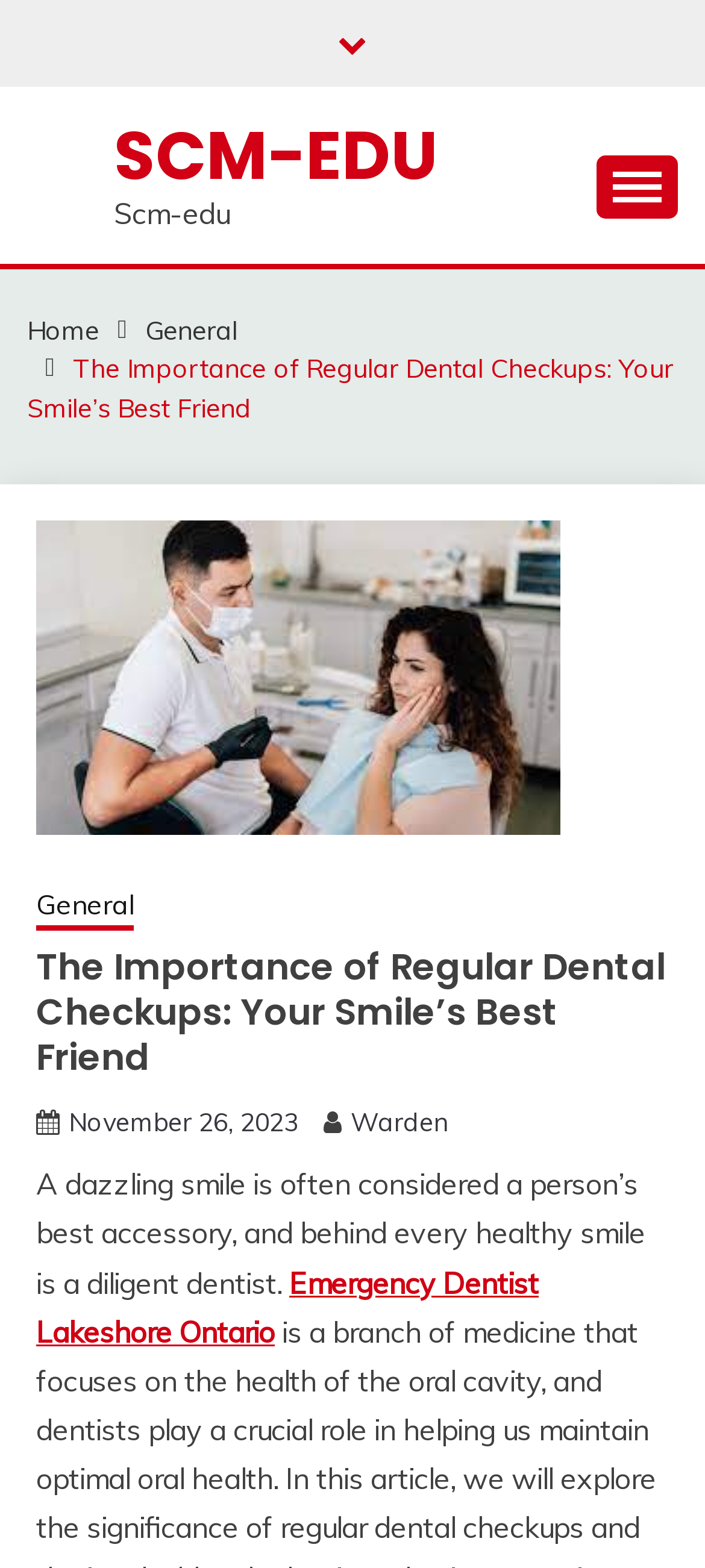Answer the following query concisely with a single word or phrase:
What is the topic of the article?

Dental Checkups